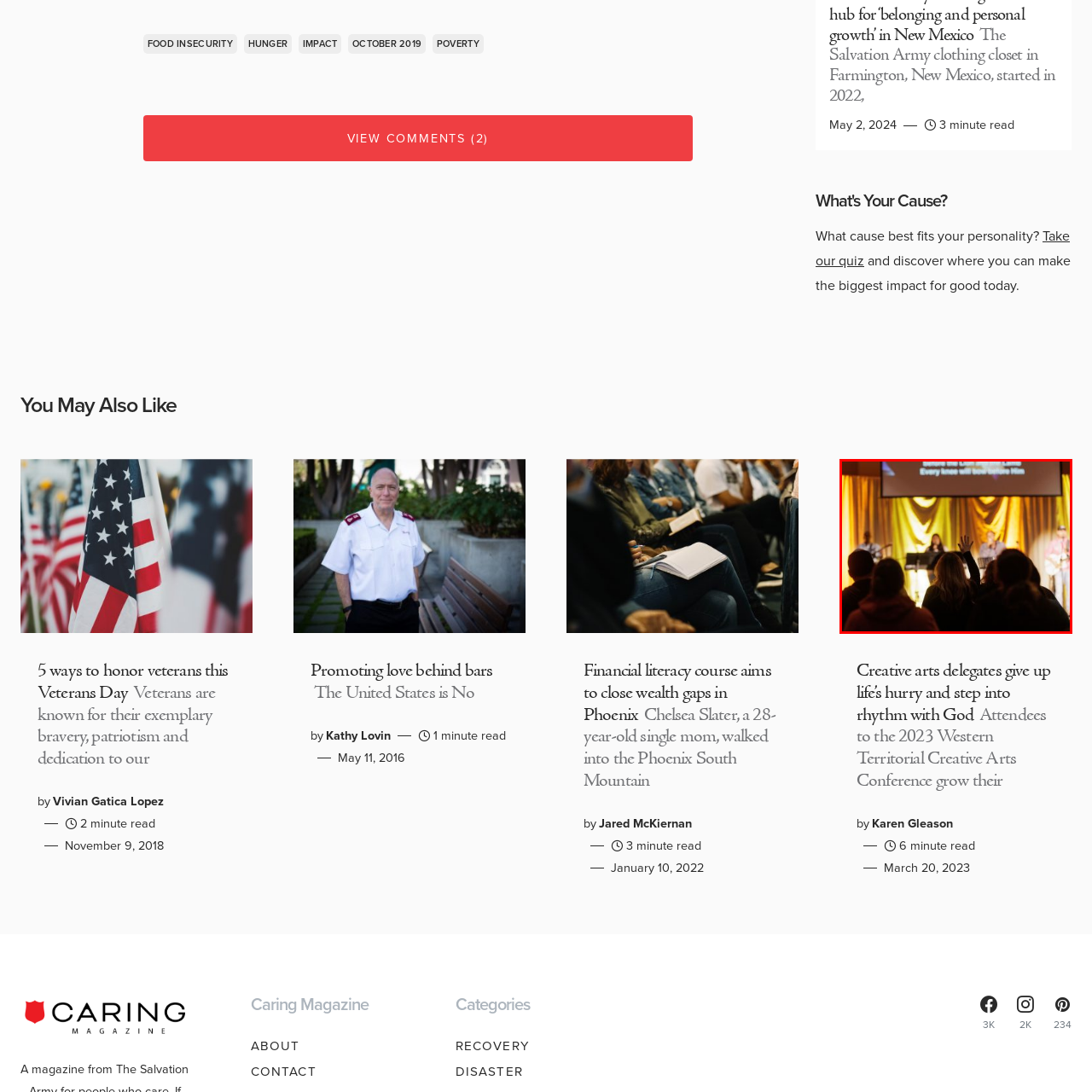Observe the content inside the red rectangle and respond to the question with one word or phrase: 
What is written on the lyrics in the scene?

Every knee will bow before Him